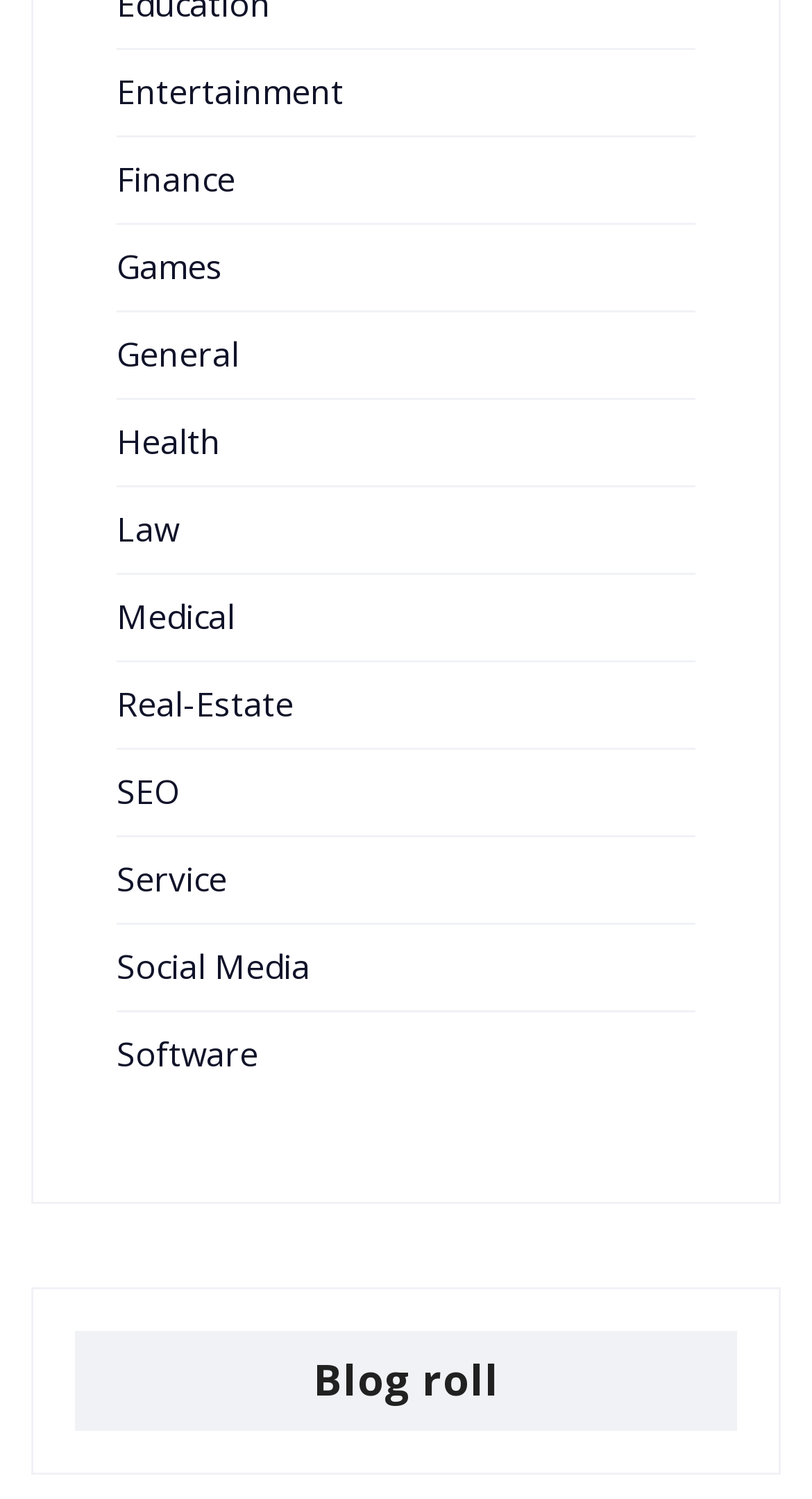Please identify the bounding box coordinates of the clickable region that I should interact with to perform the following instruction: "Read Blog roll". The coordinates should be expressed as four float numbers between 0 and 1, i.e., [left, top, right, bottom].

[0.092, 0.888, 0.908, 0.955]